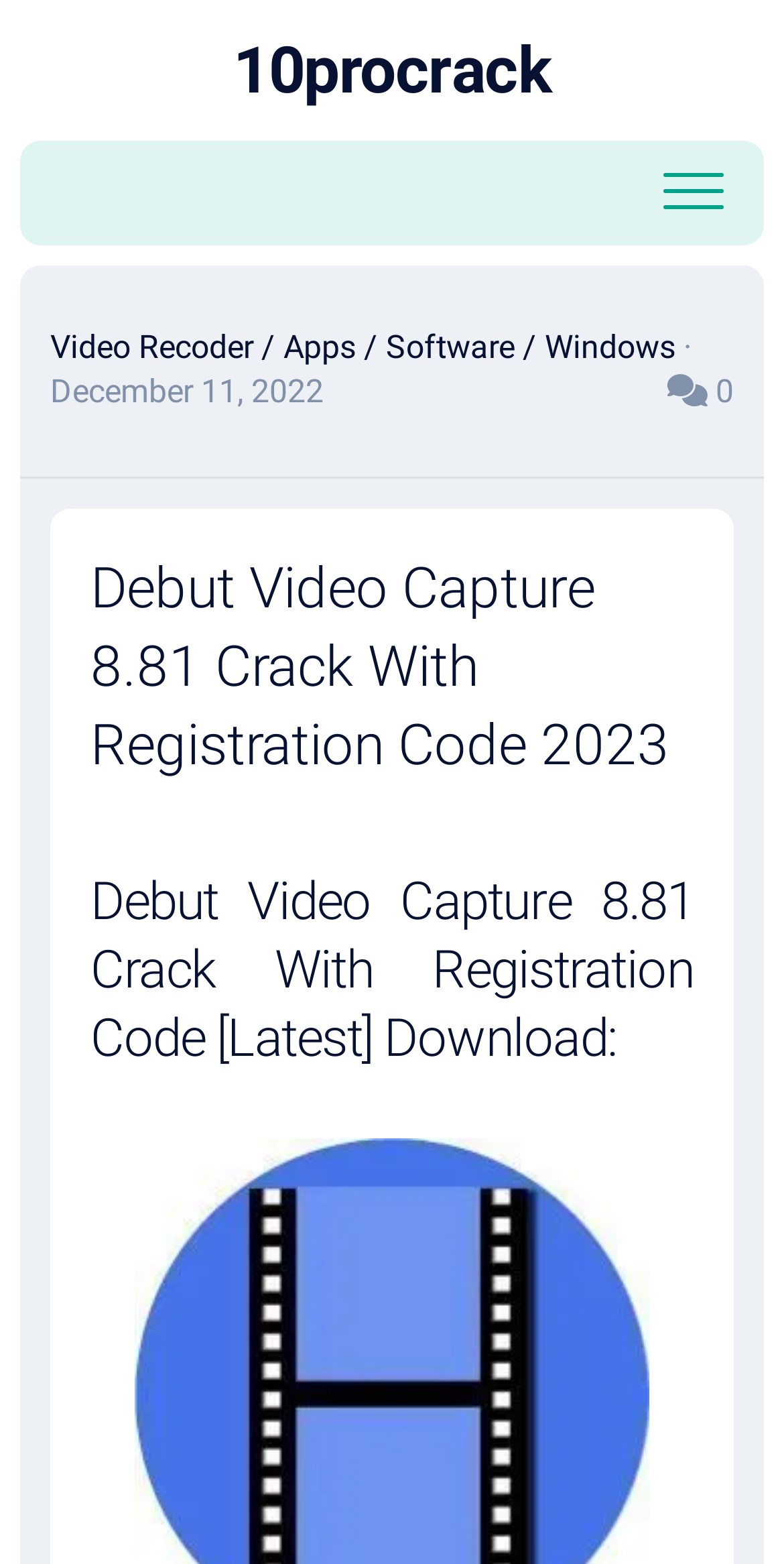Please provide a one-word or short phrase answer to the question:
What is the date of the article?

December 11, 2022